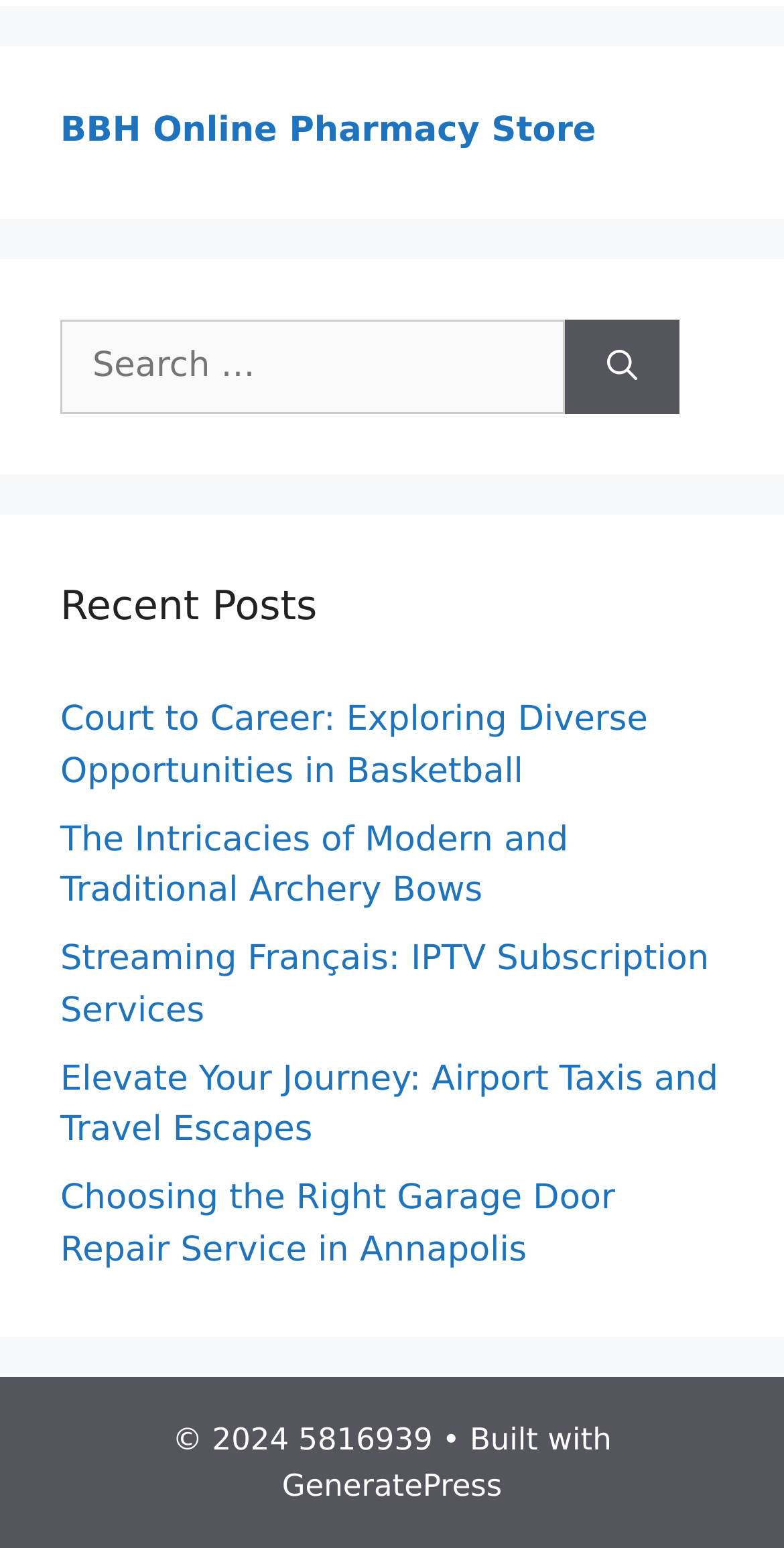Identify the bounding box coordinates of the area you need to click to perform the following instruction: "Search for something".

[0.077, 0.206, 0.721, 0.268]